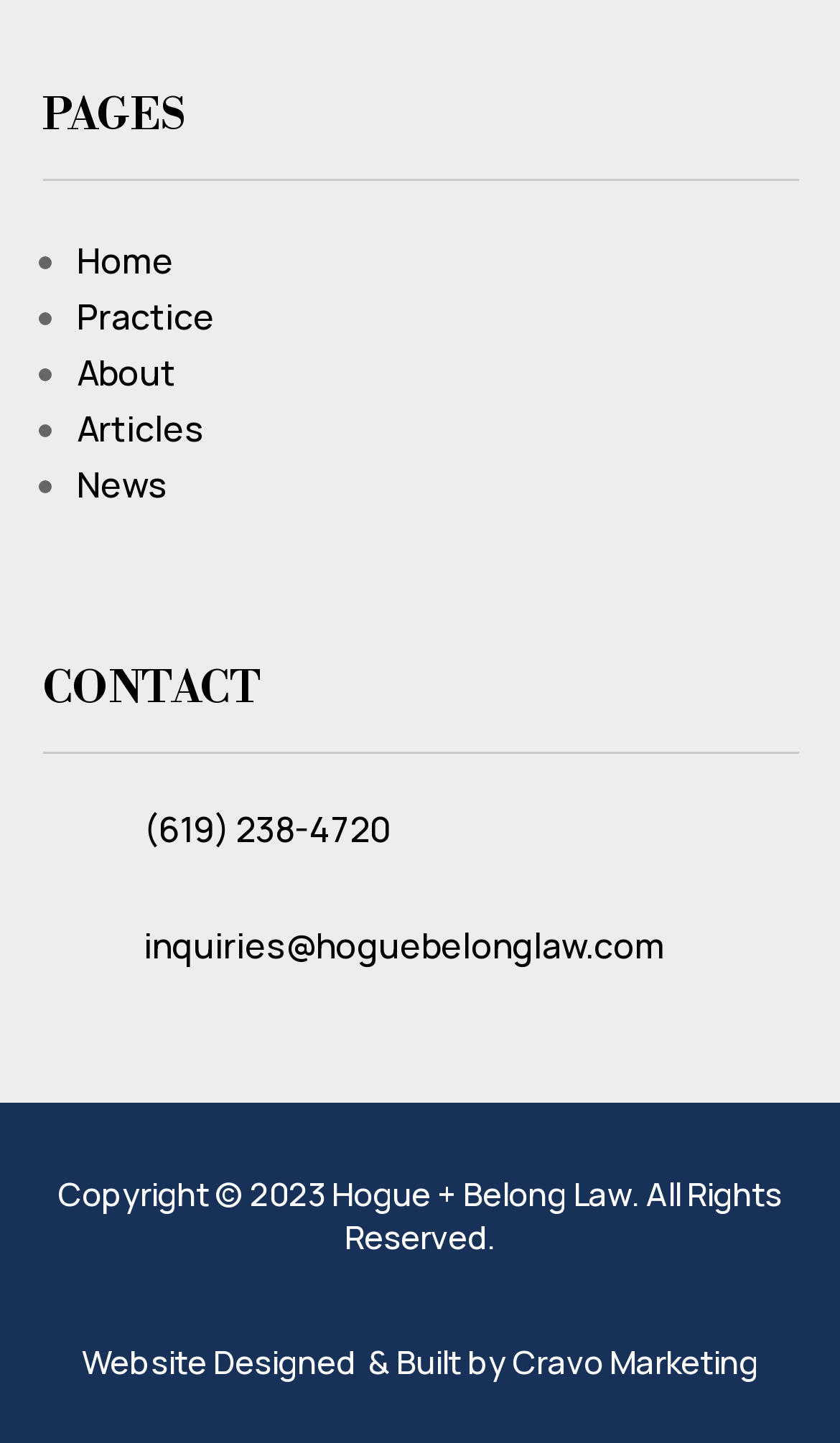What is the phone number of the law firm?
Refer to the image and answer the question using a single word or phrase.

(619) 238-4720